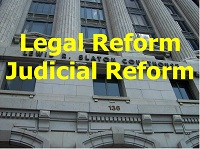Convey all the details present in the image.

The image prominently displays the words "Legal Reform" and "Judicial Reform" in bold, bright yellow text, set against the backdrop of an imposing building façade. This structure appears to be the Lewis R. Slaton Courthouse, characteristic of early 20th-century architecture with grand columns and a dignified presence. The title suggests a focus on the need for changes and improvements within the legal and judicial systems. This visual serves as a powerful reminder of ongoing efforts to advocate for reform in these critical societal institutions. The specific mention of both legal and judicial reform highlights the intertwined nature of legislation and its execution, emphasizing the urgency and importance of the initiatives being proposed.